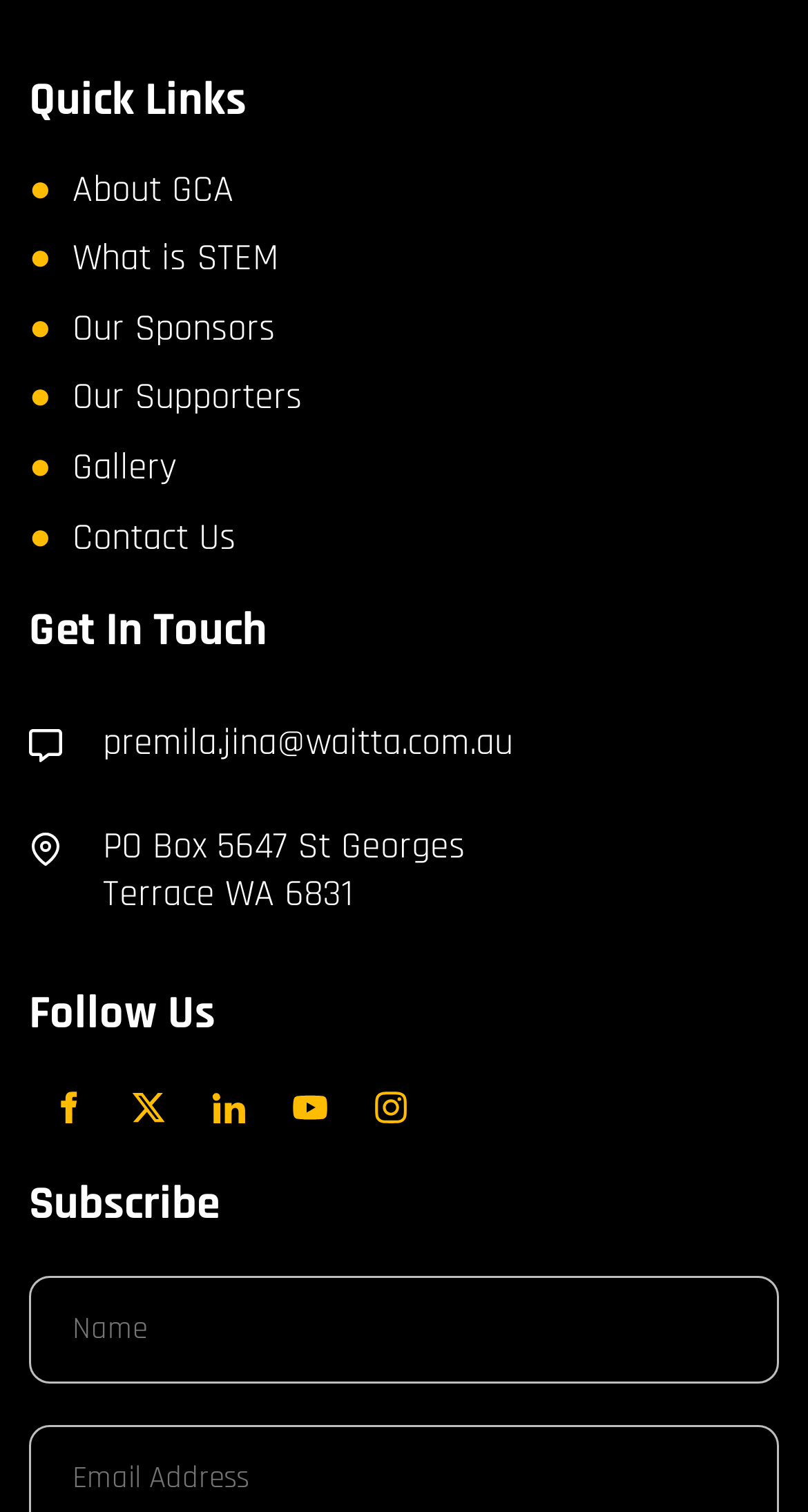Locate the bounding box coordinates of the element's region that should be clicked to carry out the following instruction: "Click on About GCA". The coordinates need to be four float numbers between 0 and 1, i.e., [left, top, right, bottom].

[0.036, 0.109, 0.289, 0.141]